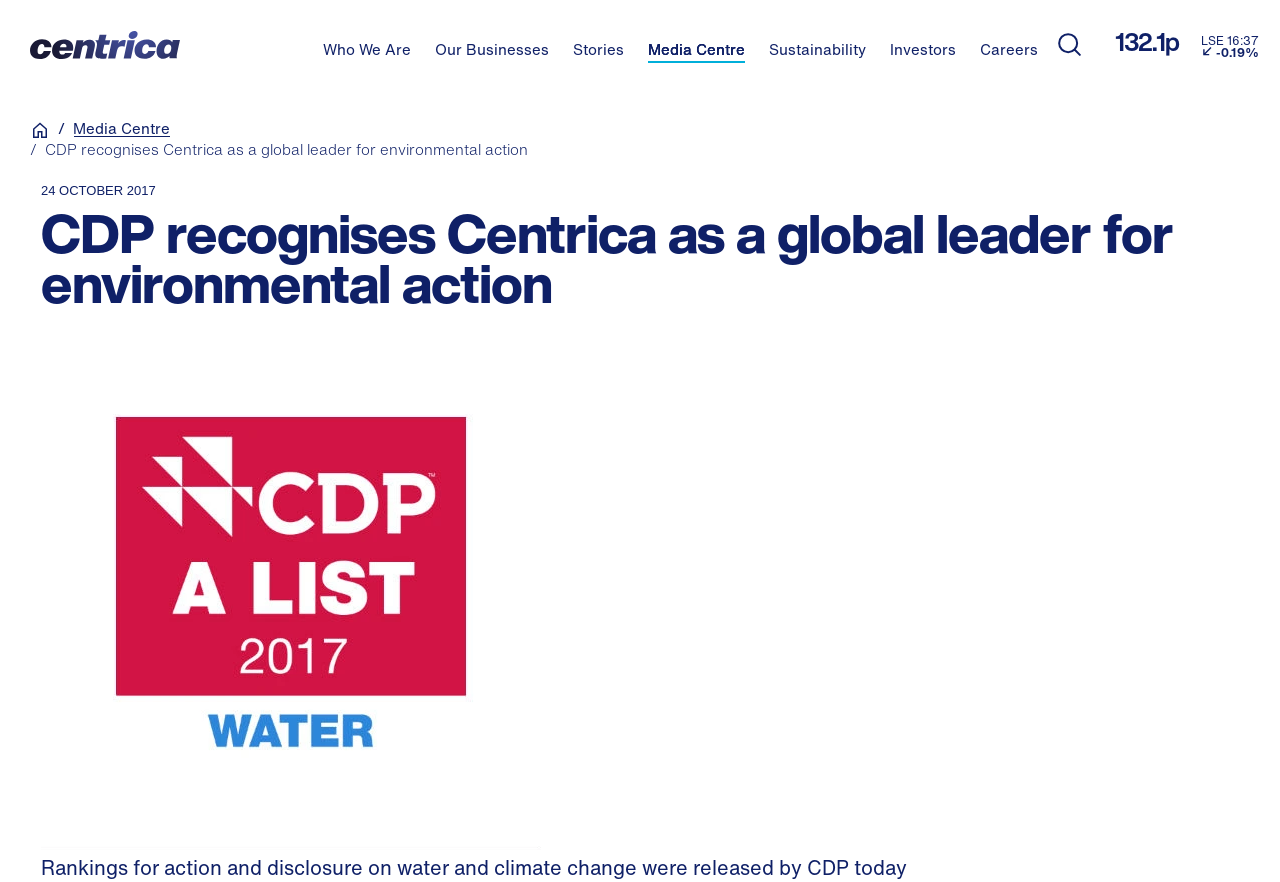What is the topic of the news article?
Based on the screenshot, answer the question with a single word or phrase.

Environmental action